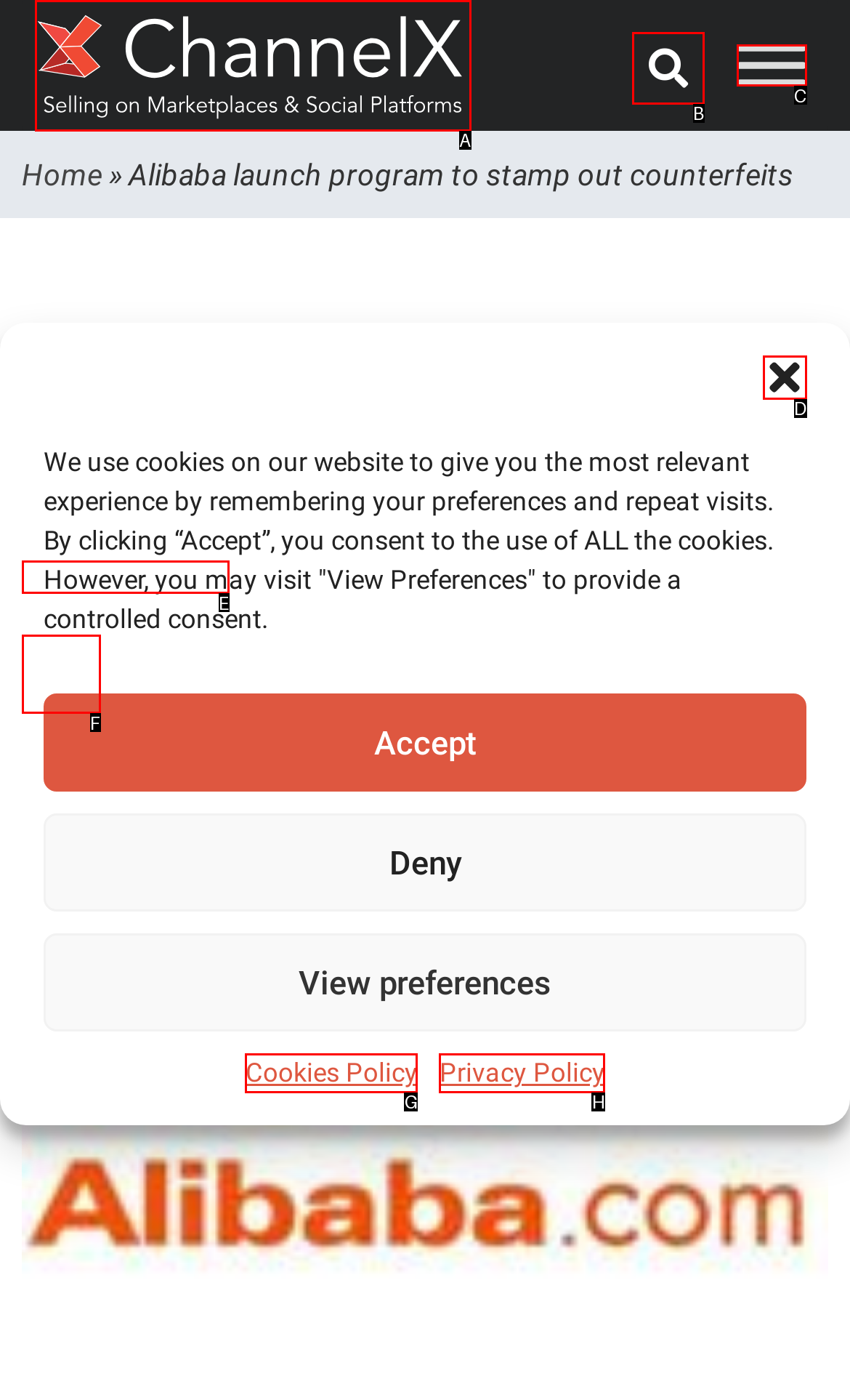Select the letter from the given choices that aligns best with the description: Automotive. Reply with the specific letter only.

None